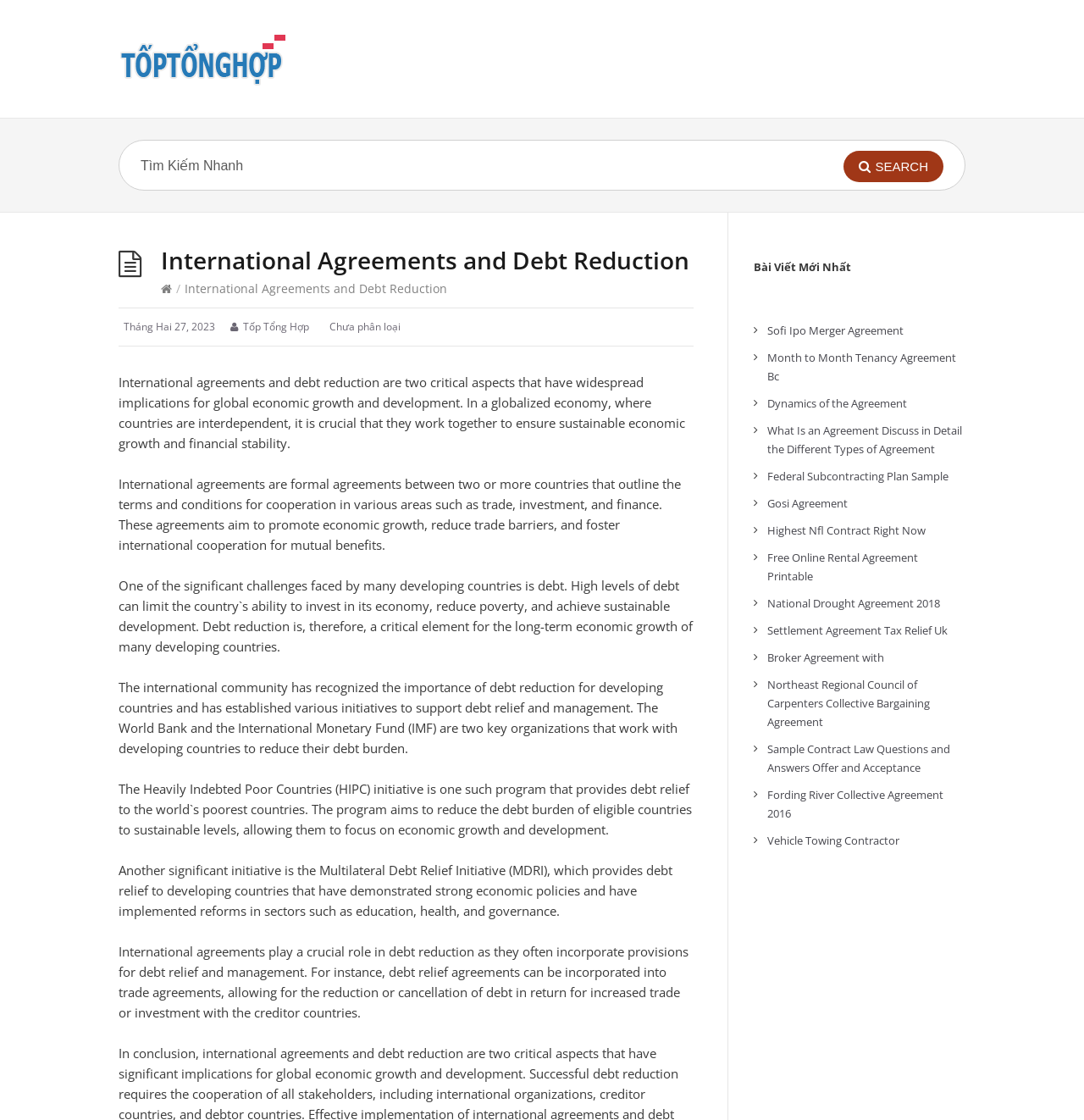What is the role of the World Bank and IMF in debt reduction?
Using the image, elaborate on the answer with as much detail as possible.

The webpage states that the World Bank and the International Monetary Fund (IMF) are two key organizations that work with developing countries to reduce their debt burden. They provide support for debt relief and management, which is essential for the long-term economic growth of many developing countries.